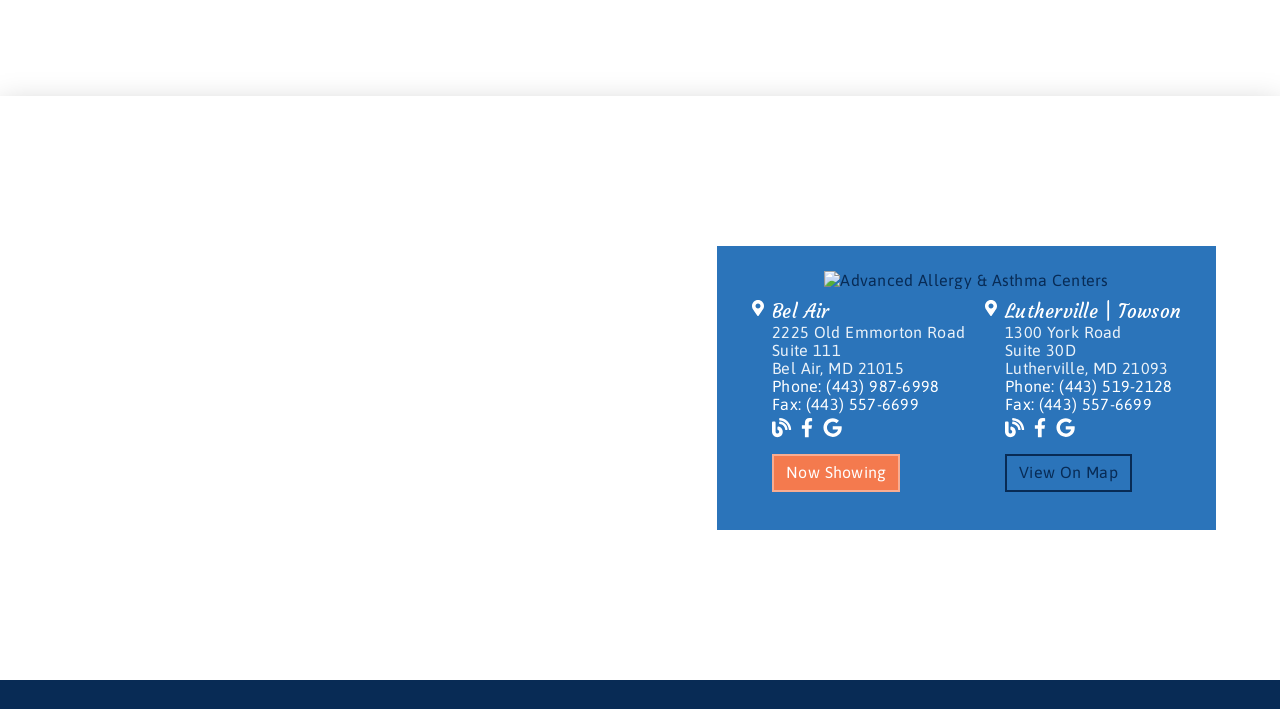Determine the bounding box for the UI element described here: "View On Map".

[0.785, 0.641, 0.884, 0.694]